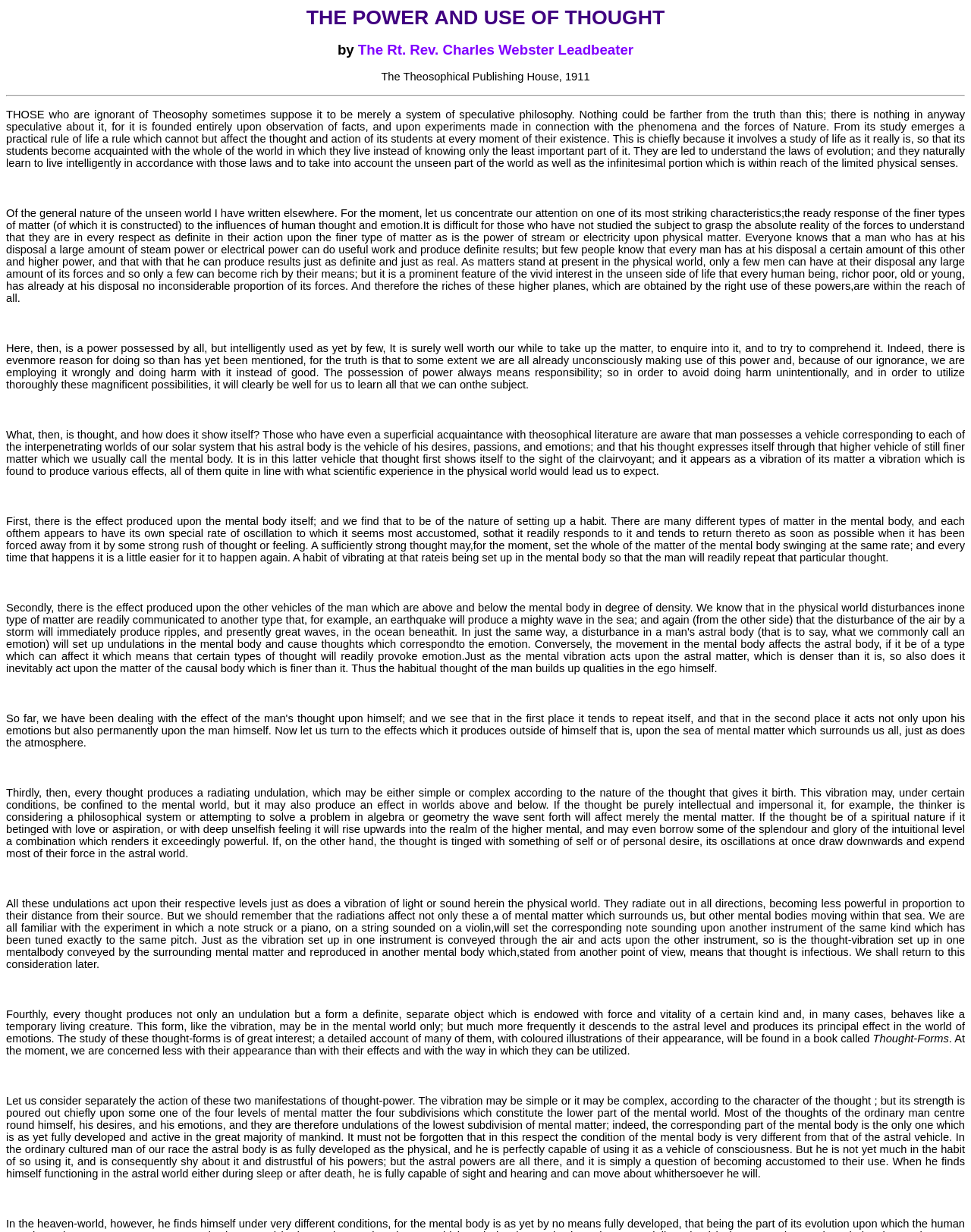Provide a brief response to the question below using a single word or phrase: 
What is the main topic of the text?

The power and use of thought